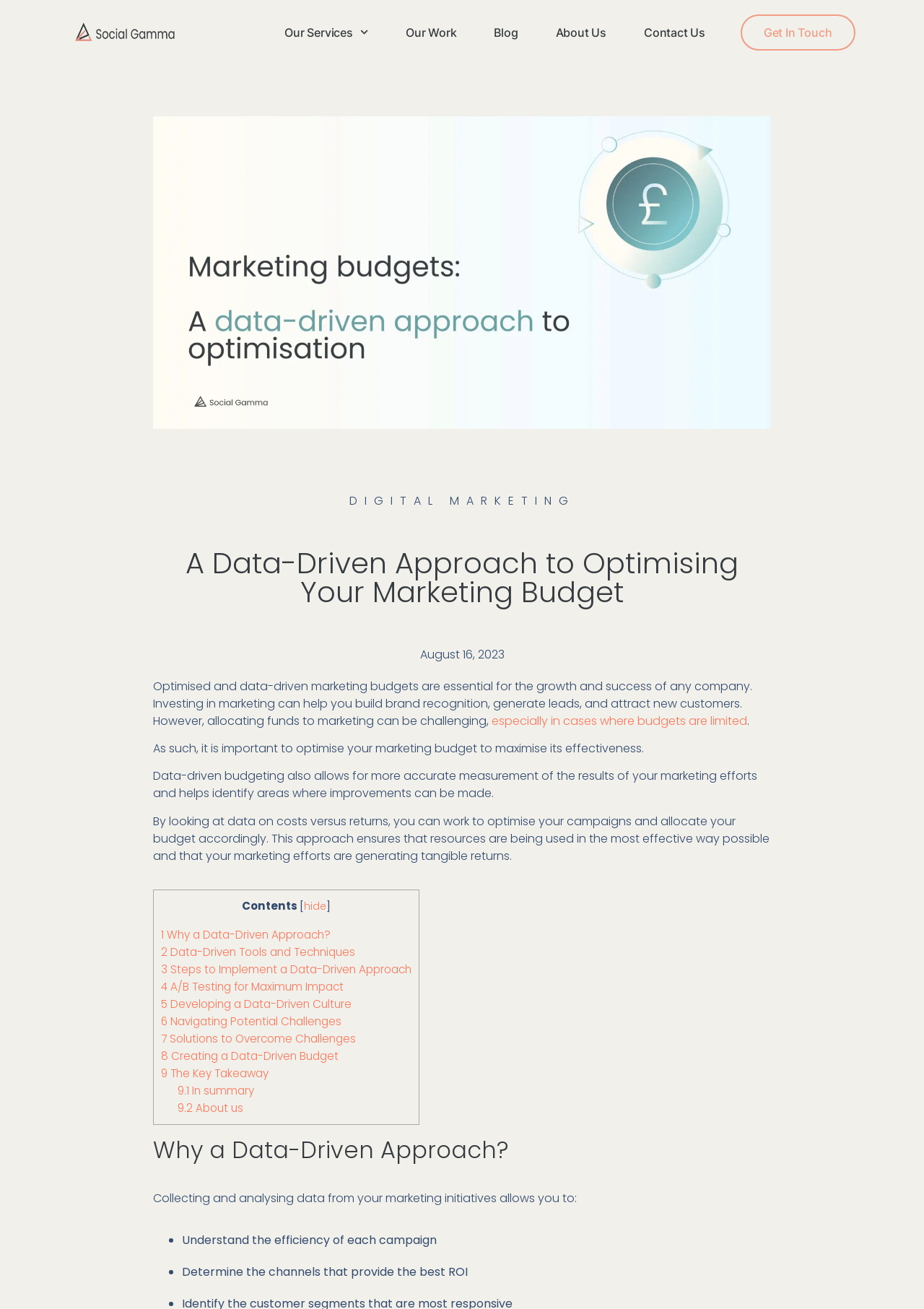What is the main topic of this webpage?
Could you please answer the question thoroughly and with as much detail as possible?

Based on the webpage content, it appears that the main topic is about optimizing marketing budgets using a data-driven approach. The heading 'A Data-Driven Approach to Optimising Your Marketing Budget' and the text 'Optimised and data-driven marketing budgets are essential for the growth and success of any company' suggest that the webpage is focused on this topic.